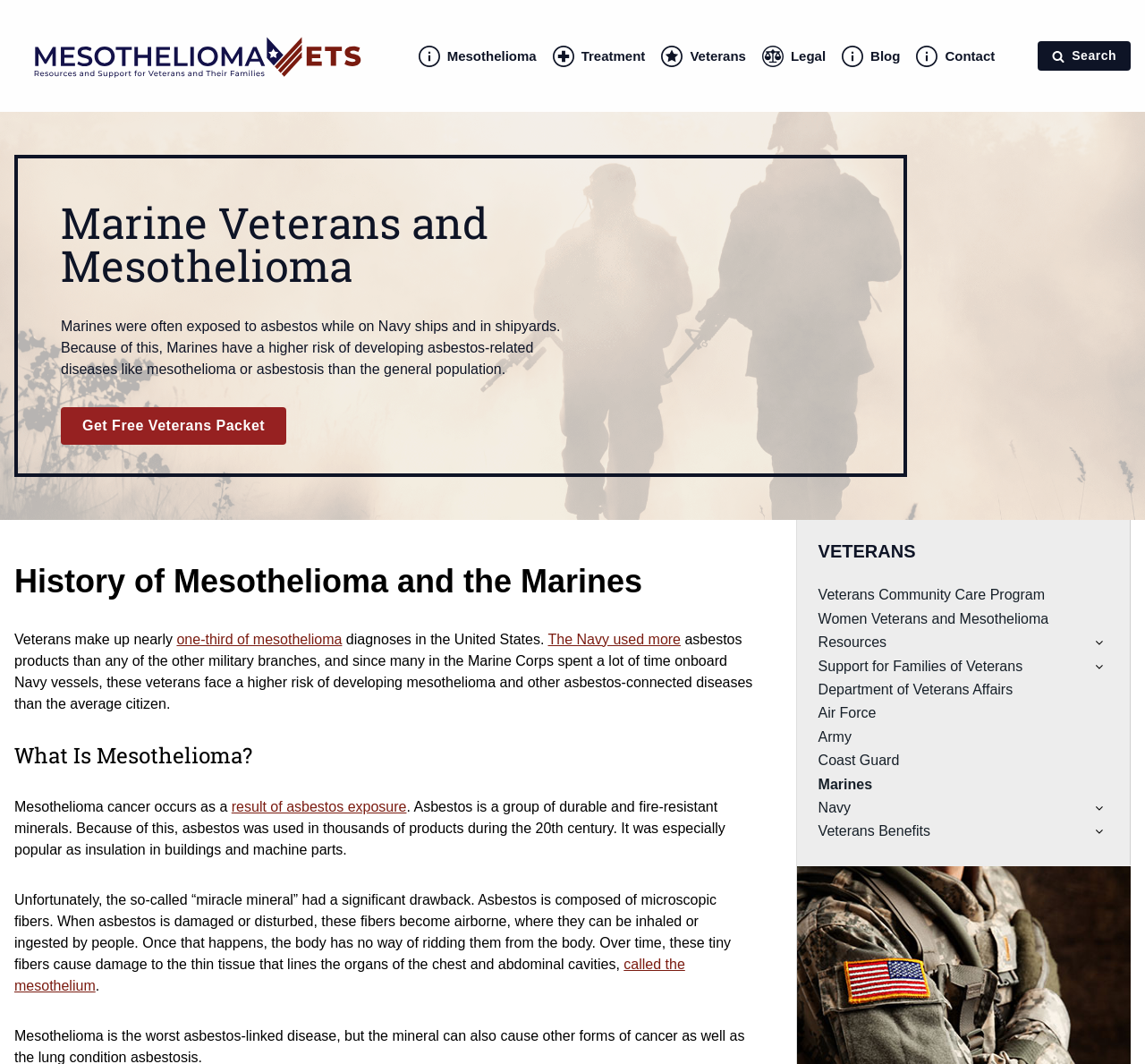Answer the following query concisely with a single word or phrase:
What is the image above the heading 'Marine Veterans and Mesothelioma'?

Two Marines walking